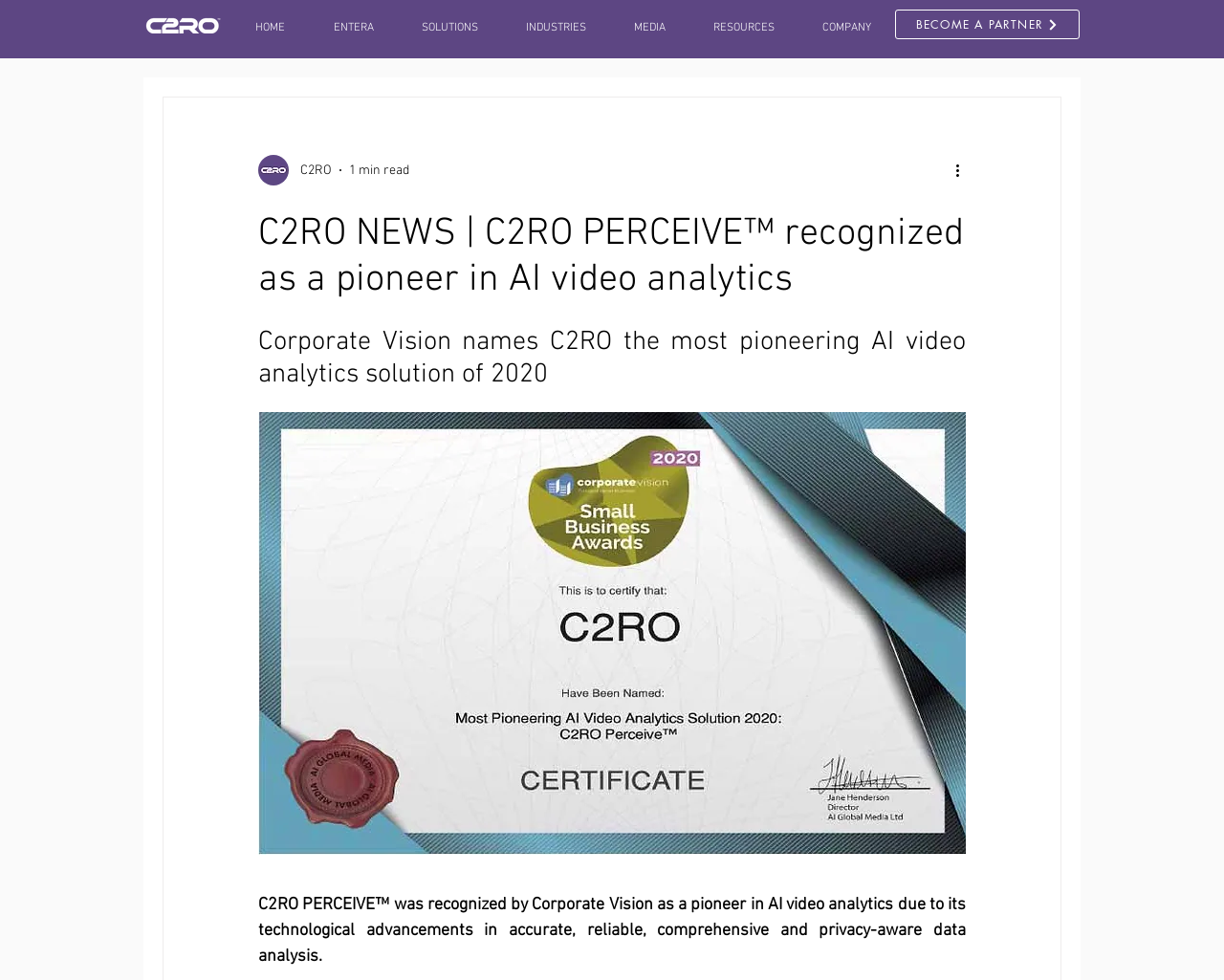Find the bounding box coordinates for the HTML element specified by: "aria-label="More actions"".

[0.778, 0.162, 0.797, 0.185]